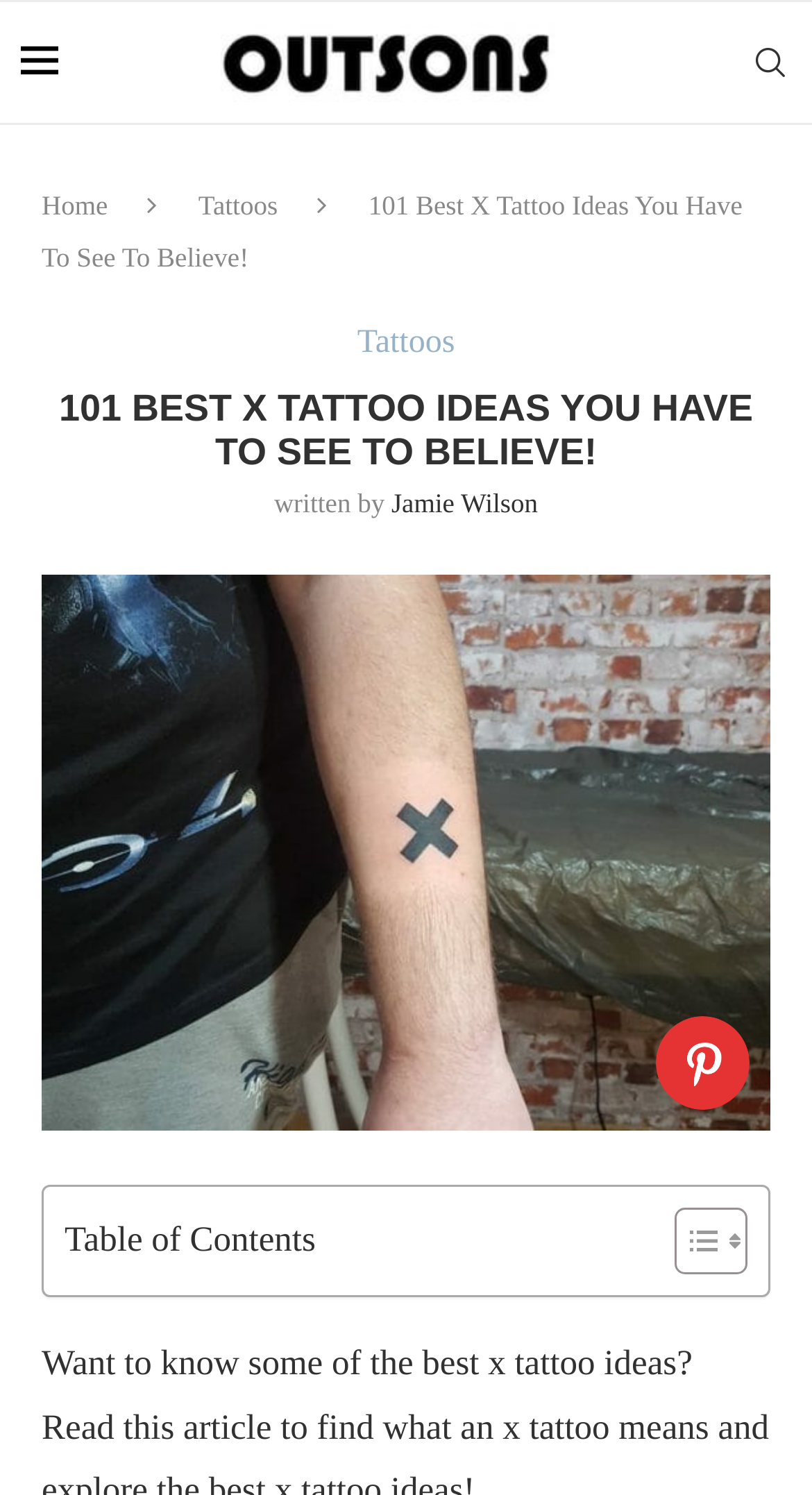What is the purpose of the button on the 'Loading... X Tattoos' section?
Refer to the screenshot and respond with a concise word or phrase.

Loading more content